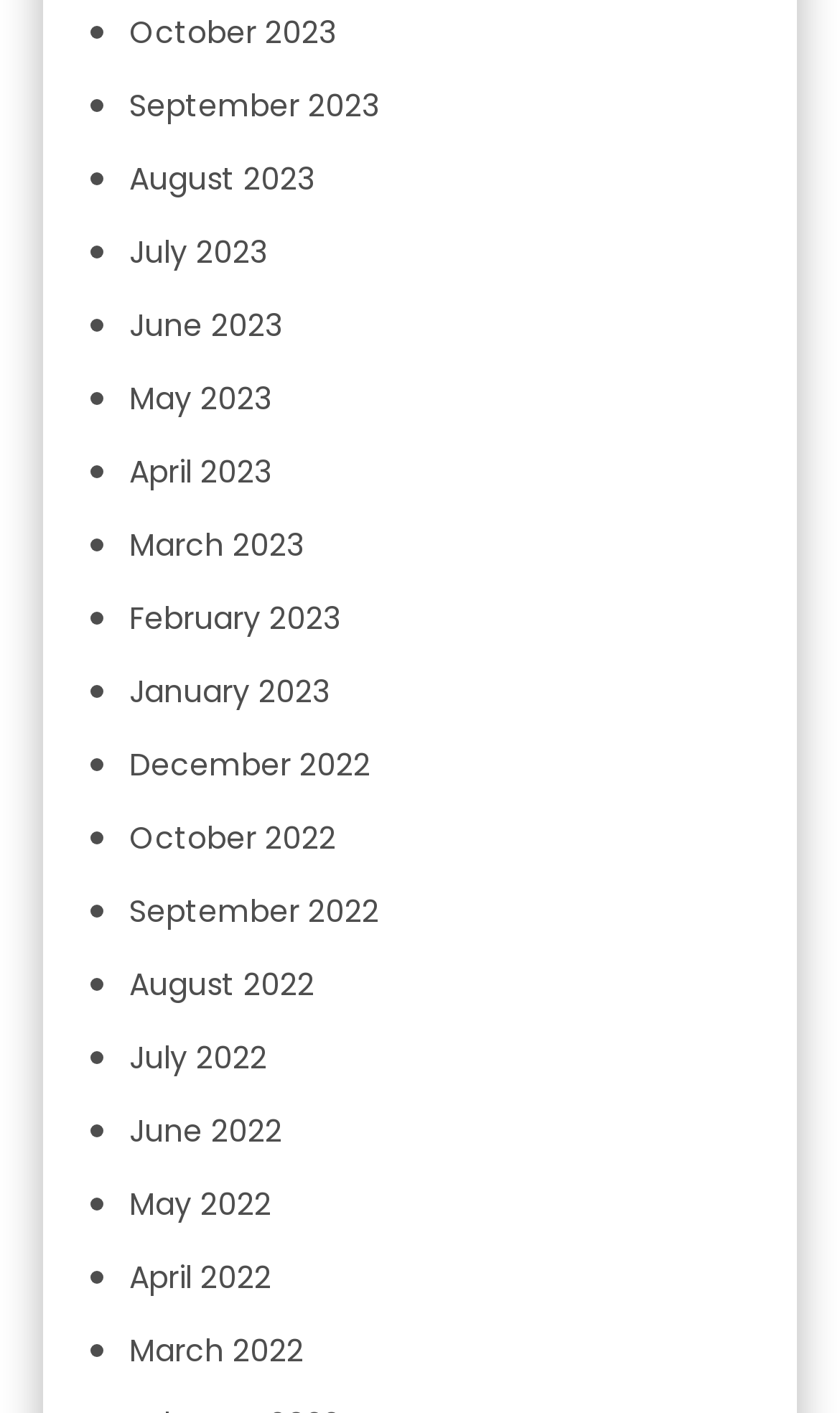Give a one-word or one-phrase response to the question:
What is the earliest month listed?

March 2022